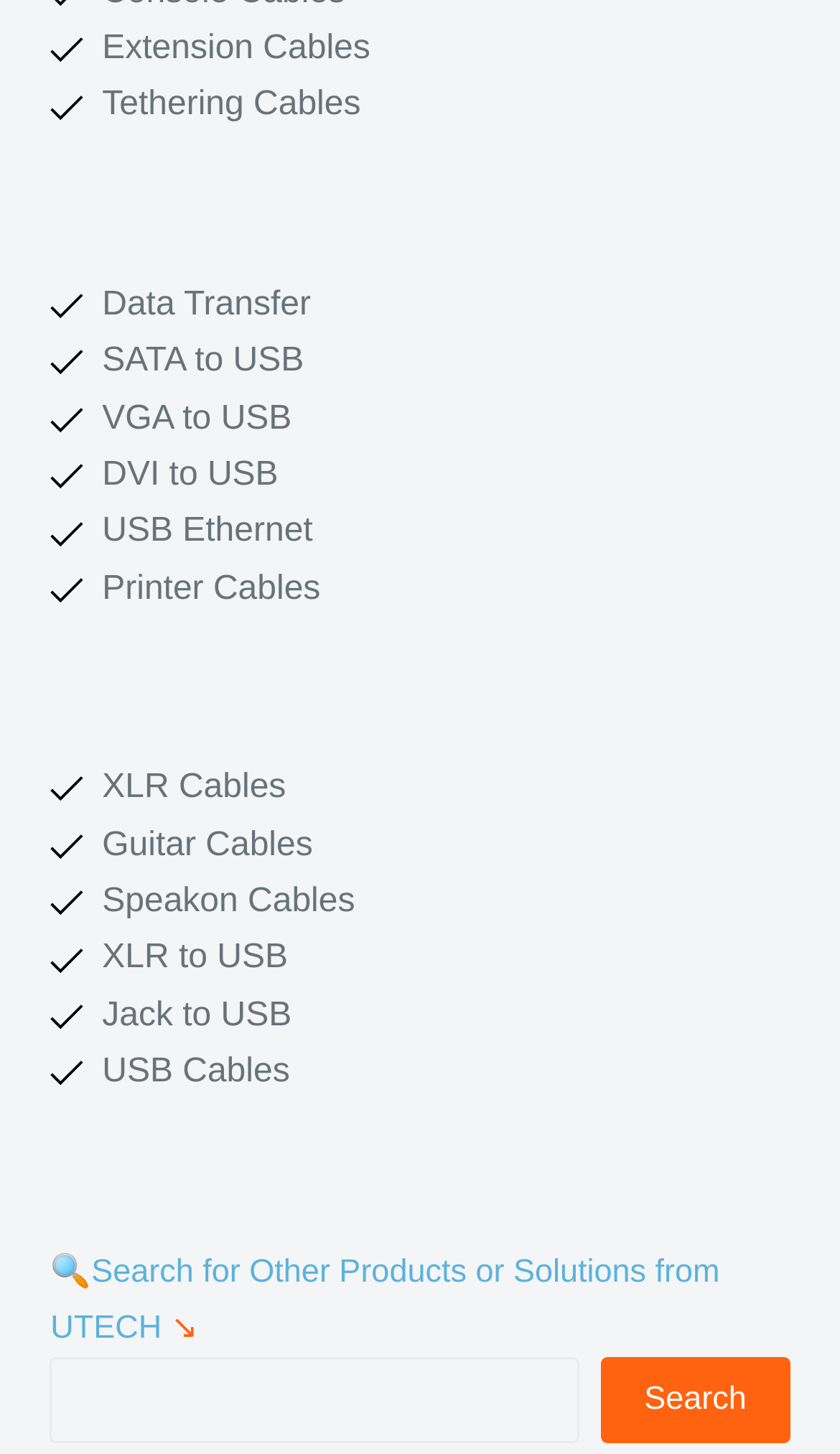Locate the bounding box coordinates of the area that needs to be clicked to fulfill the following instruction: "Pin on Pinterest". The coordinates should be in the format of four float numbers between 0 and 1, namely [left, top, right, bottom].

None